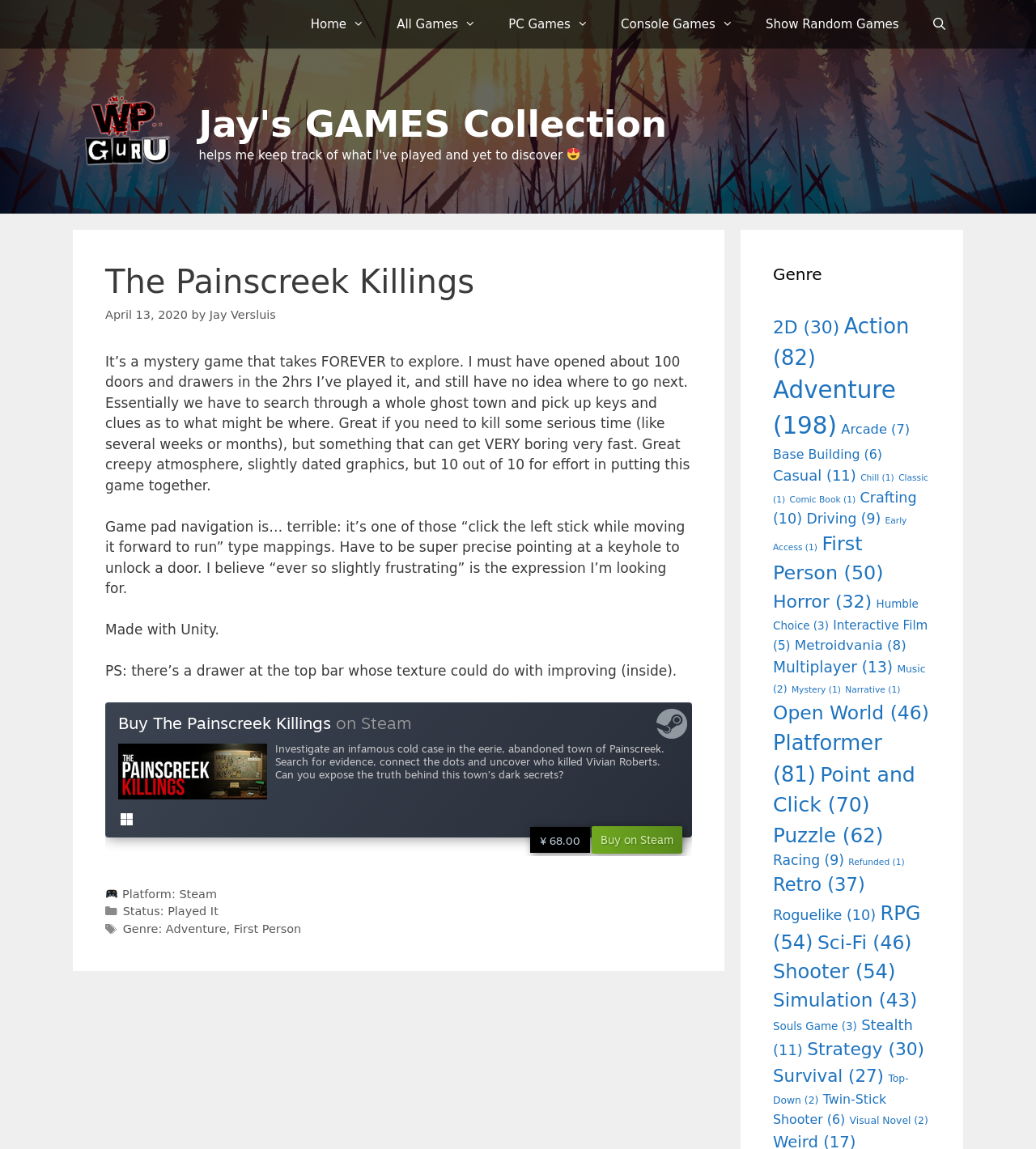Please examine the image and answer the question with a detailed explanation:
What is the platform of the game being reviewed?

The platform of the game being reviewed can be found in the footer section of the webpage, where it is listed as 'Platform: Steam'.